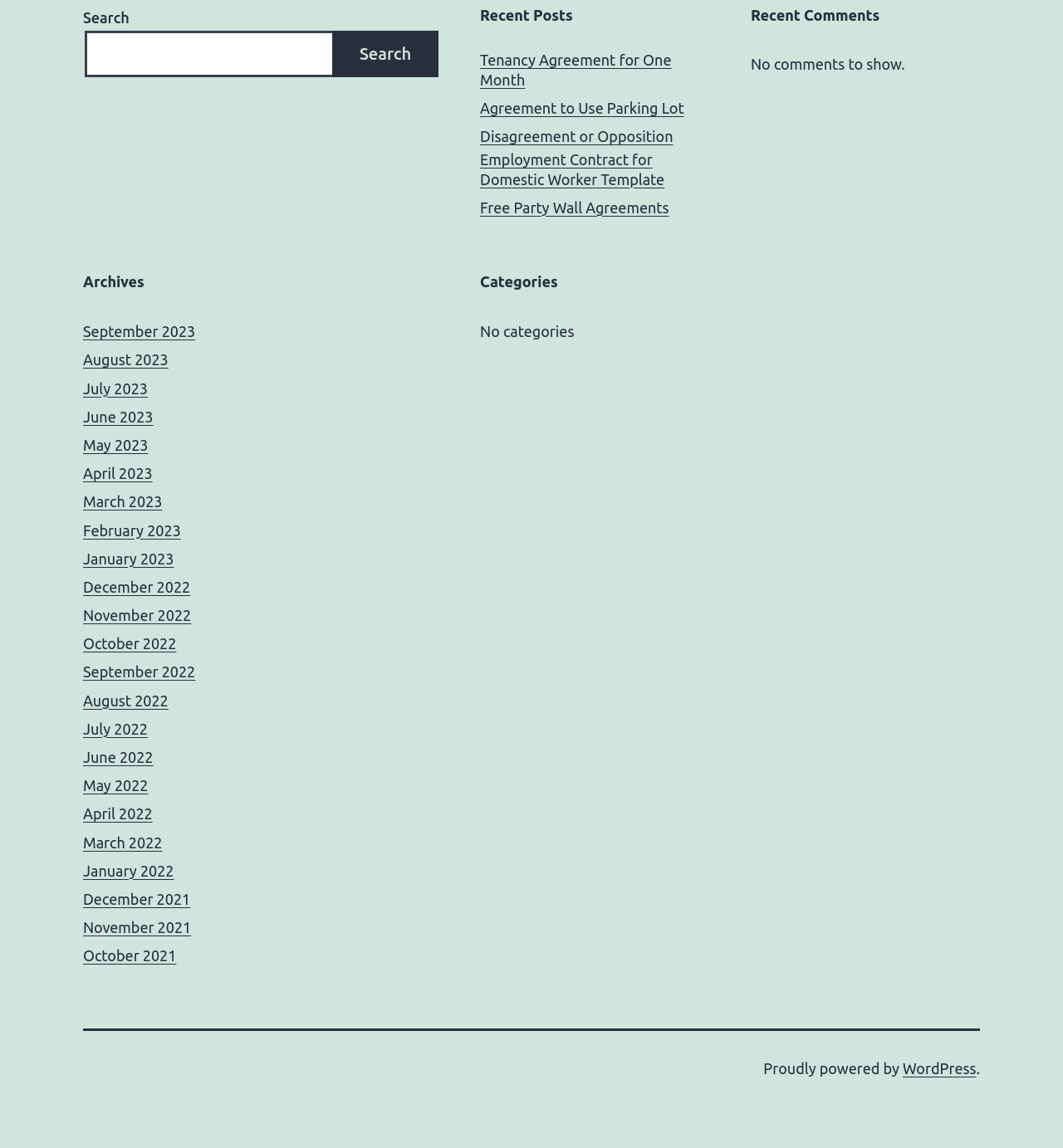What is the platform that powers this website?
Please respond to the question with a detailed and thorough explanation.

The webpage has a footer section that mentions 'Proudly powered by WordPress', indicating that the website is built using the WordPress platform.